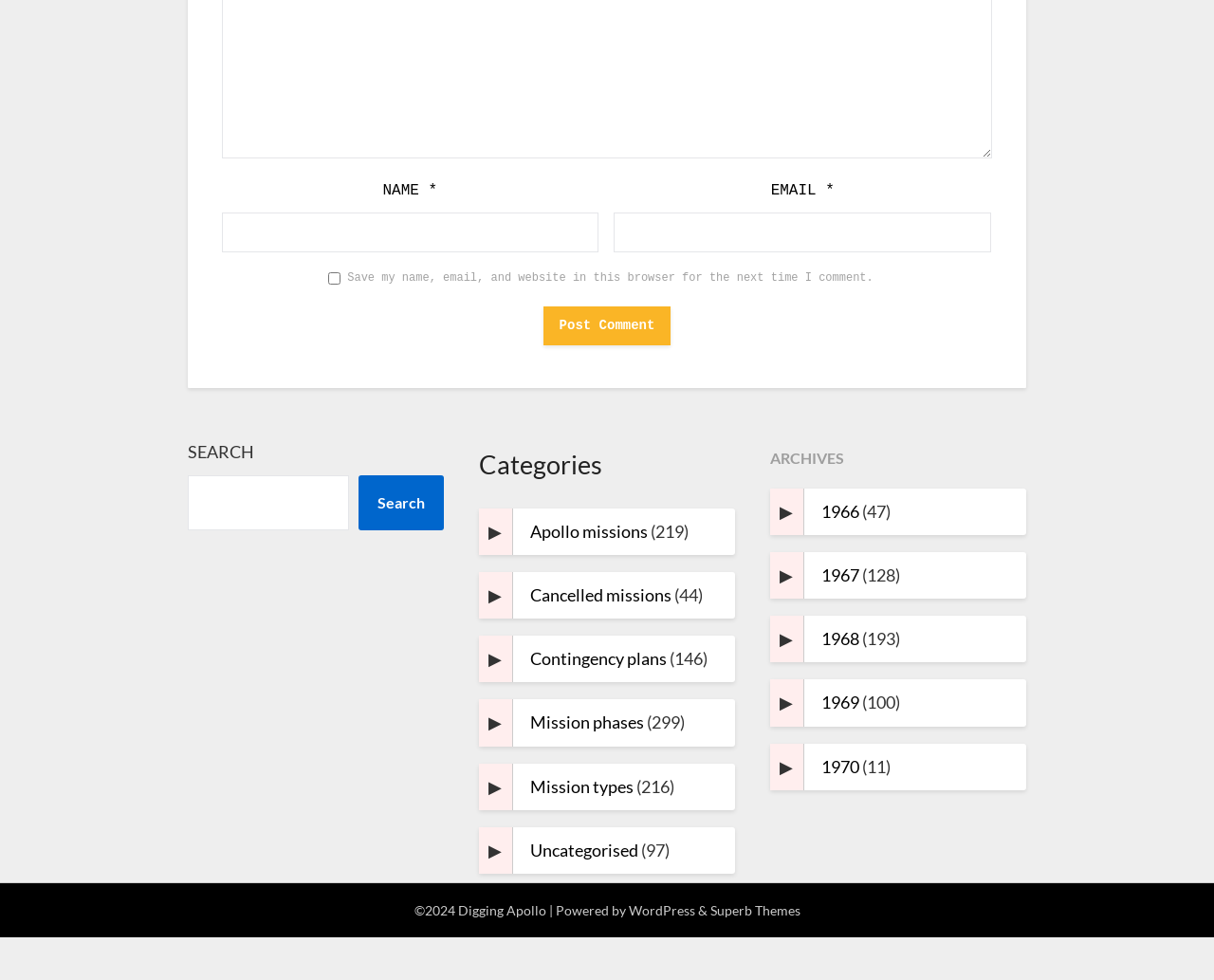Determine the bounding box coordinates of the clickable region to carry out the instruction: "Post a comment".

[0.447, 0.312, 0.553, 0.352]